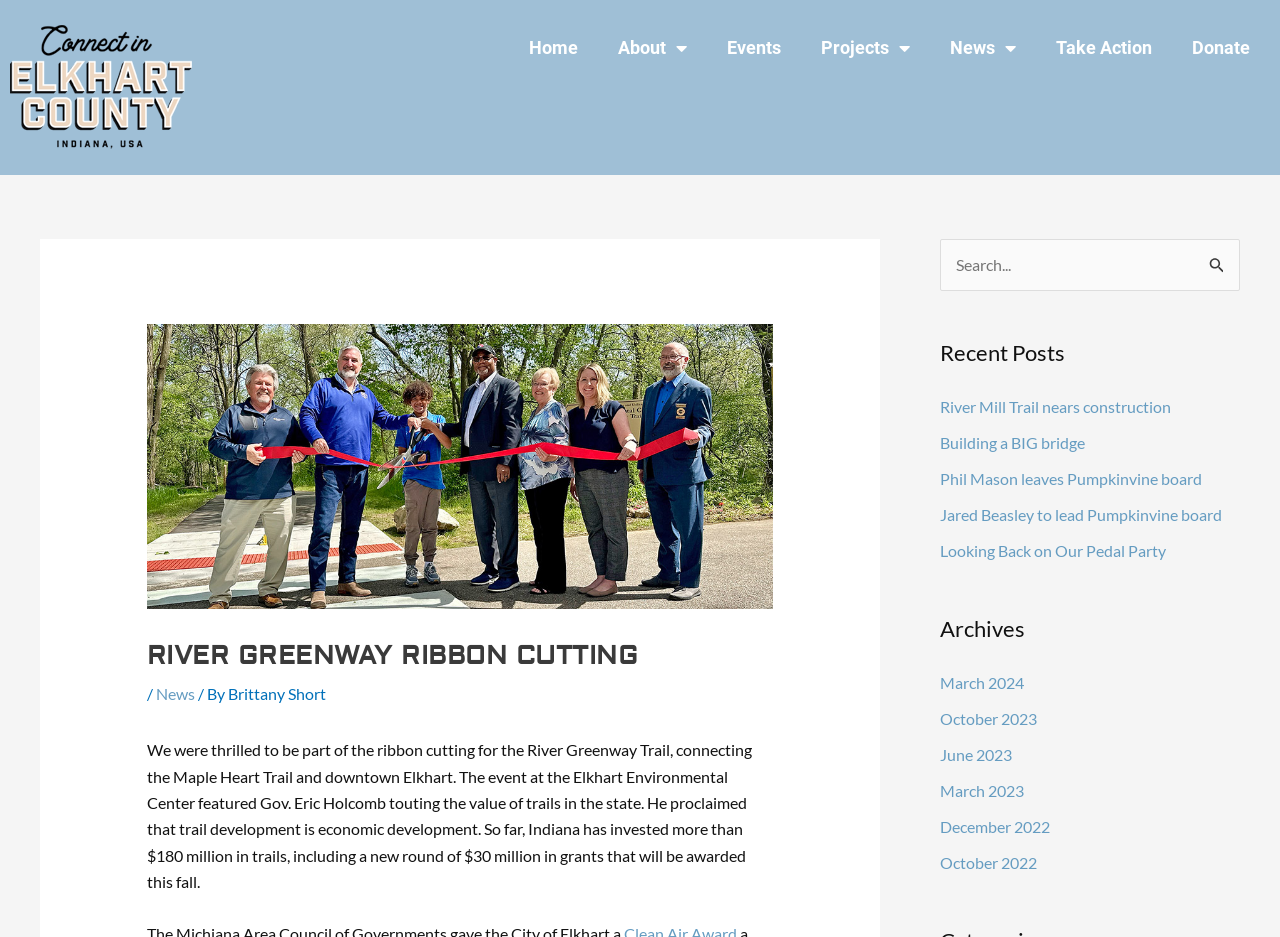What type of posts are listed in the 'Recent Posts' section?
Kindly give a detailed and elaborate answer to the question.

The 'Recent Posts' section lists several links with titles such as 'River Mill Trail nears construction', 'Building a BIG bridge', etc. which suggests that the type of posts listed in this section are news articles or updates related to trails and environmental issues.